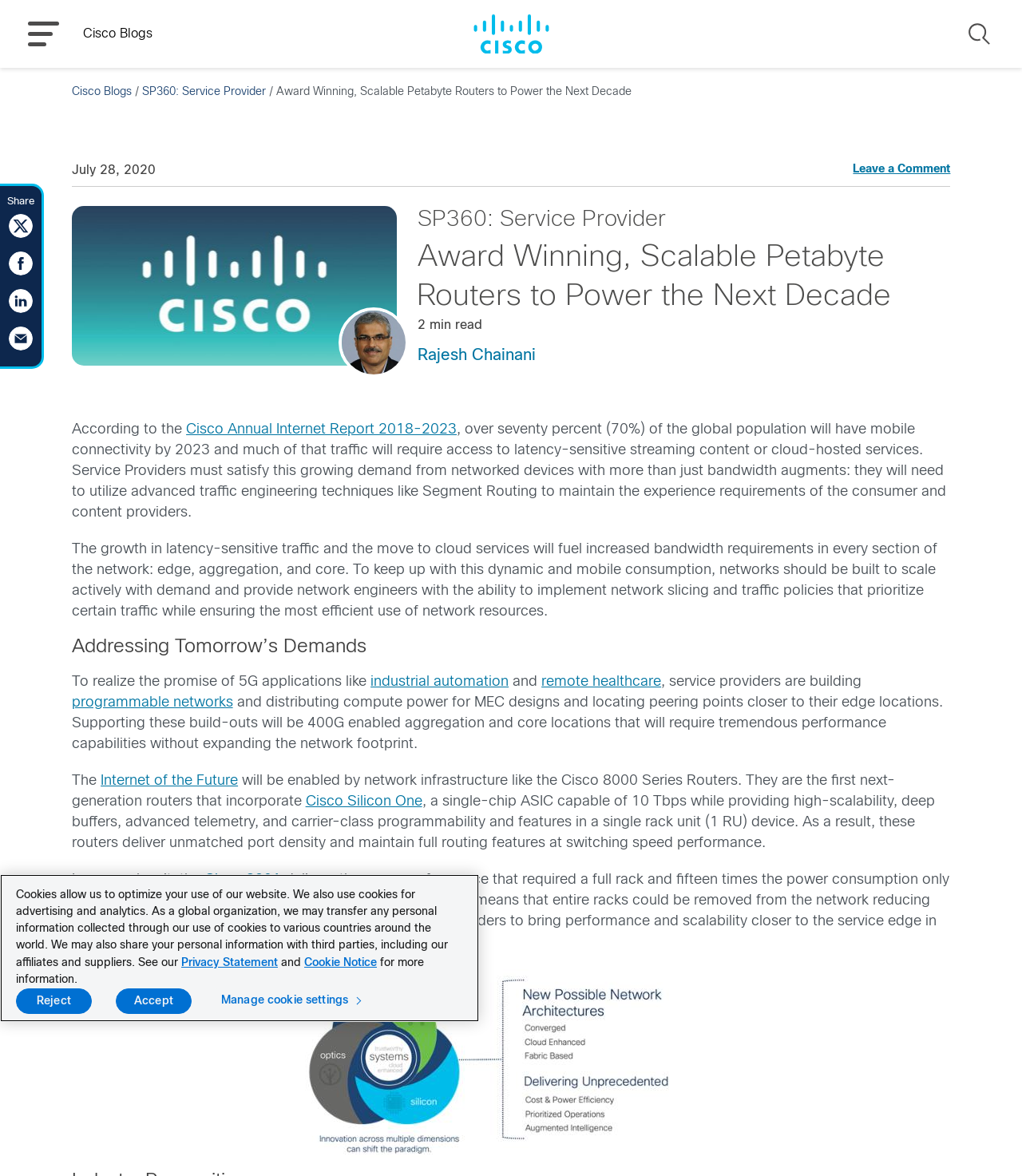Locate the bounding box coordinates of the element's region that should be clicked to carry out the following instruction: "Click the MENU button". The coordinates need to be four float numbers between 0 and 1, i.e., [left, top, right, bottom].

[0.027, 0.018, 0.058, 0.039]